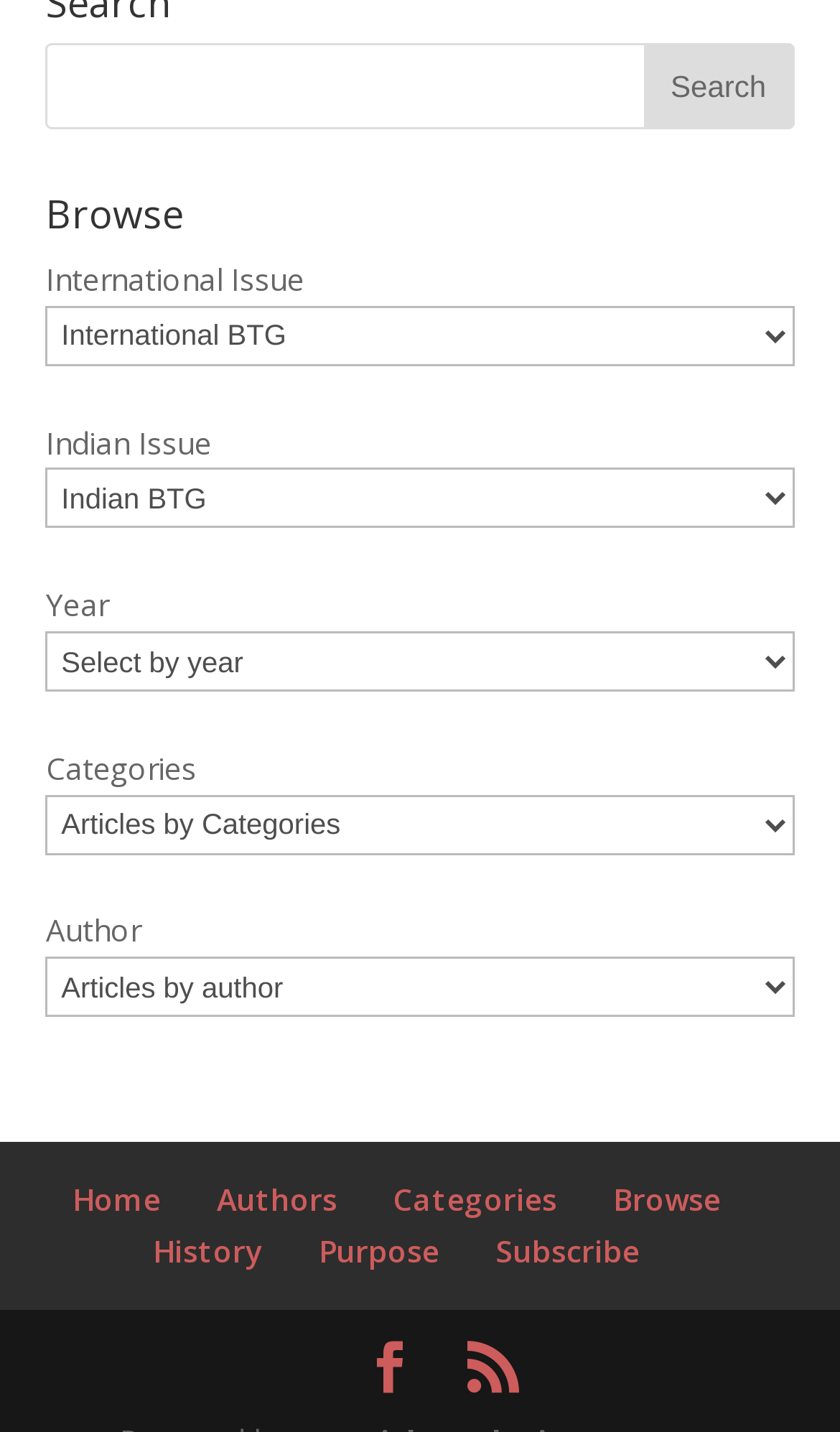What is the purpose of the search bar? Based on the screenshot, please respond with a single word or phrase.

To search for issues